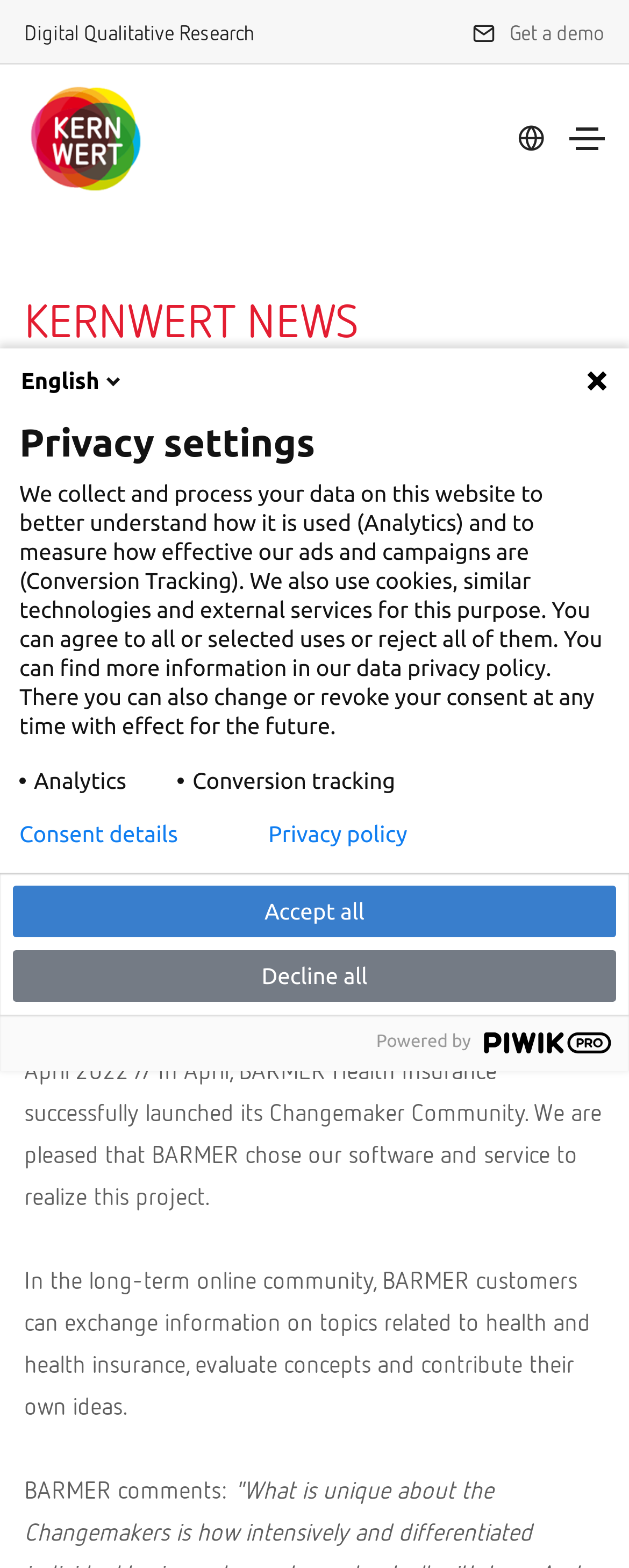What is the purpose of the online community launched by BARMER?
Provide a comprehensive and detailed answer to the question.

I found this answer by reading the text that describes the online community launched by BARMER, which mentions that customers can exchange information on topics related to health and health insurance.